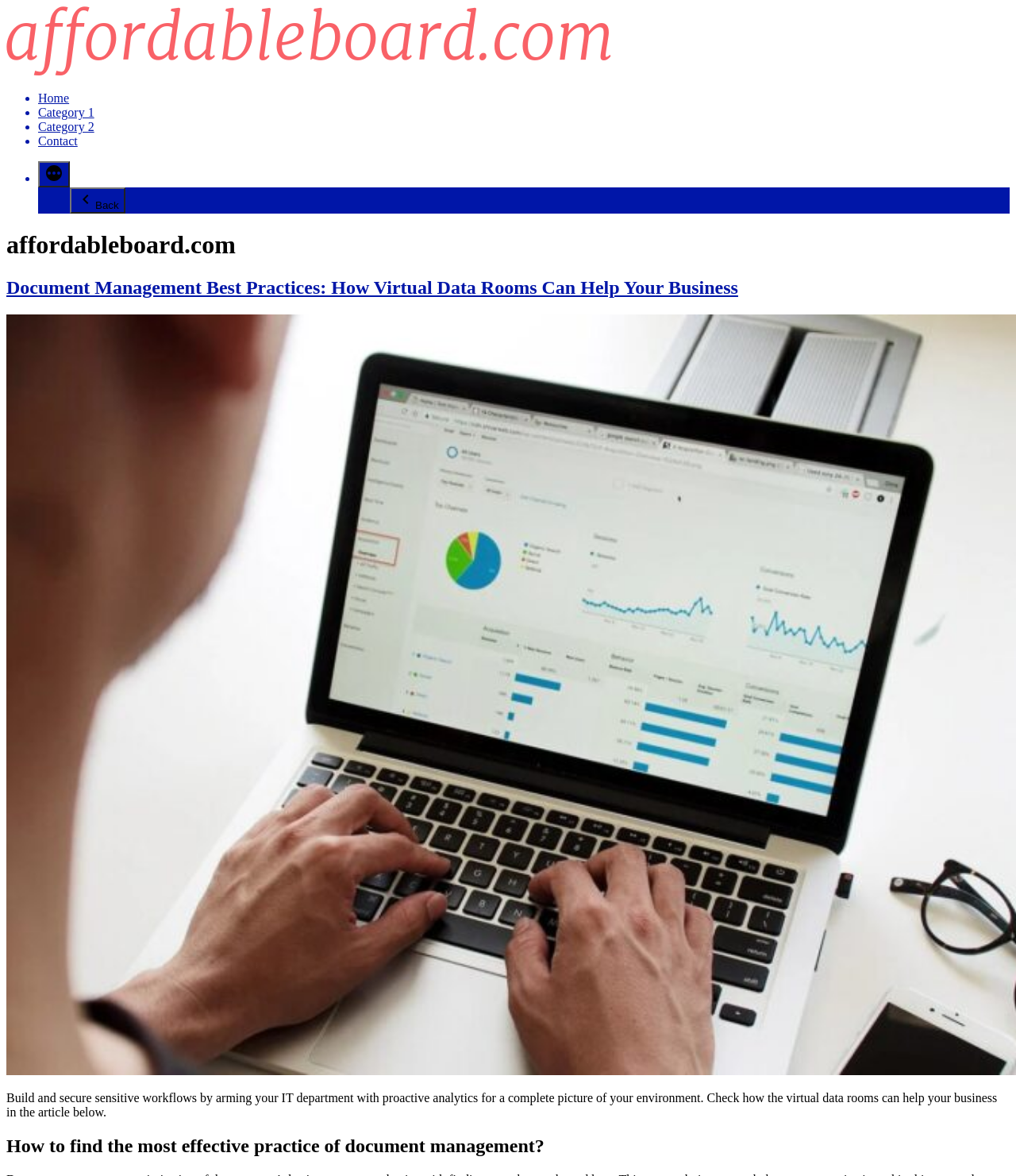Generate a comprehensive caption for the webpage you are viewing.

The webpage is about organization governance, specifically focusing on LLC and S-Corp structures. At the top-left corner, there is a link to skip to the content. Next to it, there is a logo of affordableboard.com, which is also a link. 

Below the logo, there is a top menu navigation bar with several links, including "Home", "Category 1", "Category 2", "Contact", and a "More" button that has a dropdown menu. The menu items are separated by bullet points.

Under the navigation bar, there is a header section with the title "affordableboard.com" and a subheading "Document Management Best Practices: How Virtual Data Rooms Can Help Your Business", which is also a link. 

Below the header, there is a large figure or image that takes up most of the page. Above the image, there is a paragraph of text that describes how virtual data rooms can help businesses by providing proactive analytics for a complete picture of their environment. 

At the bottom of the page, there is a heading that asks "How to find the most effective practice of document management?"